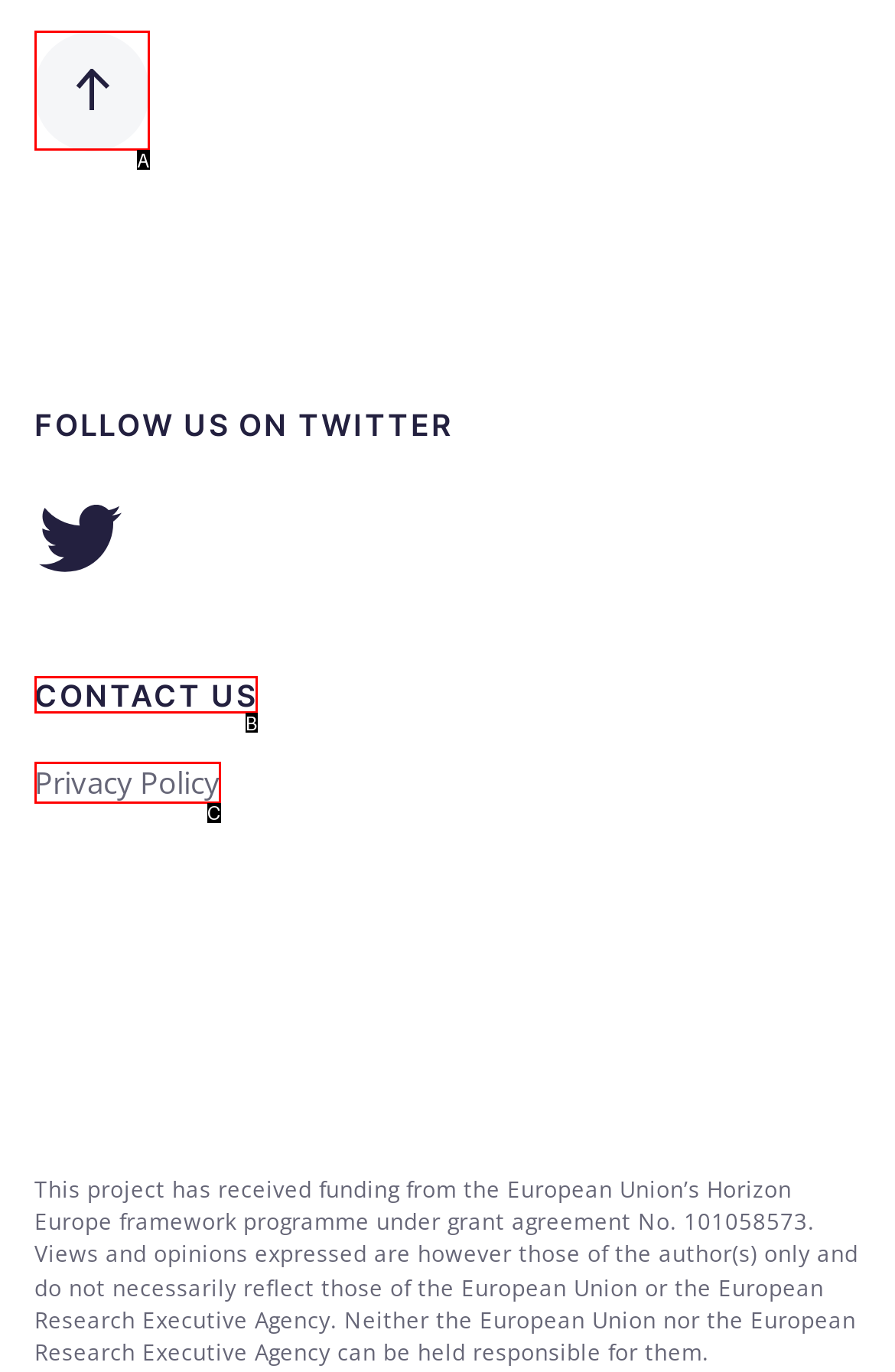Identify the letter that best matches this UI element description: aria-label="Back to top"
Answer with the letter from the given options.

A